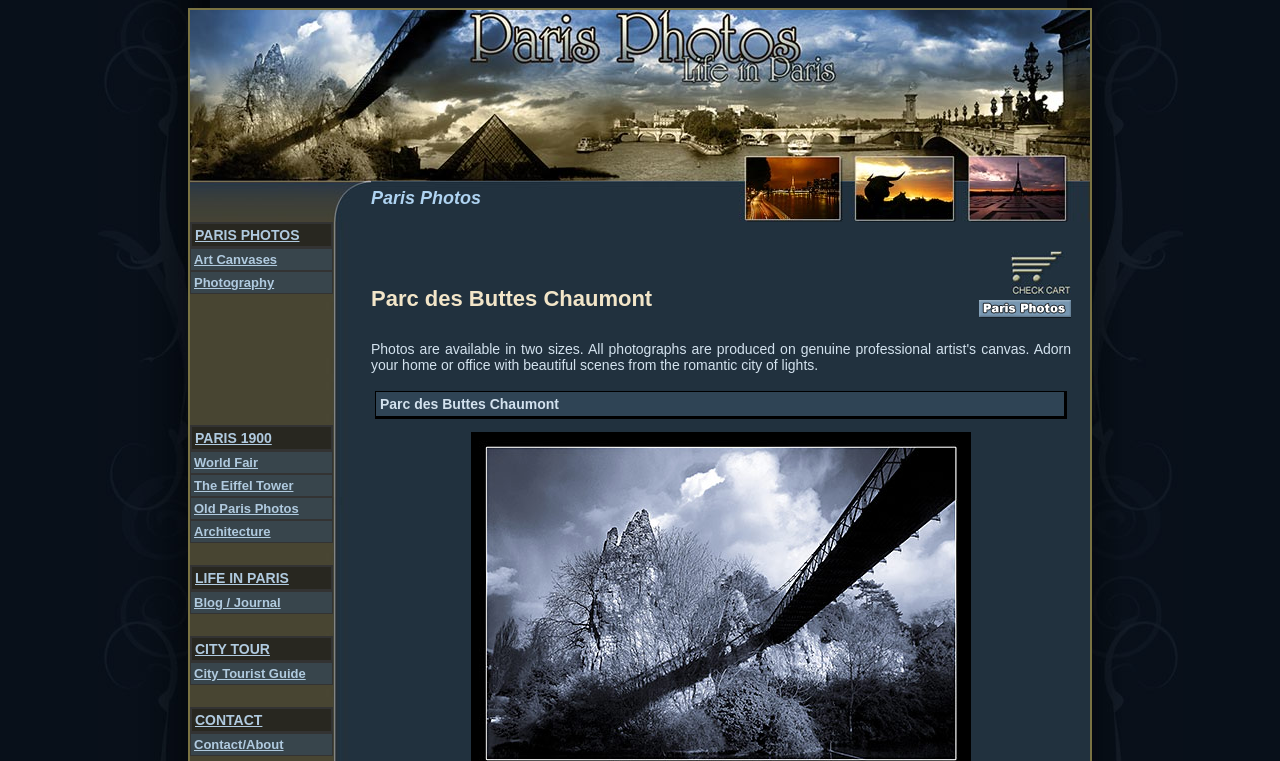What is the second link in the webpage?
Look at the image and respond with a one-word or short phrase answer.

Art Canvases